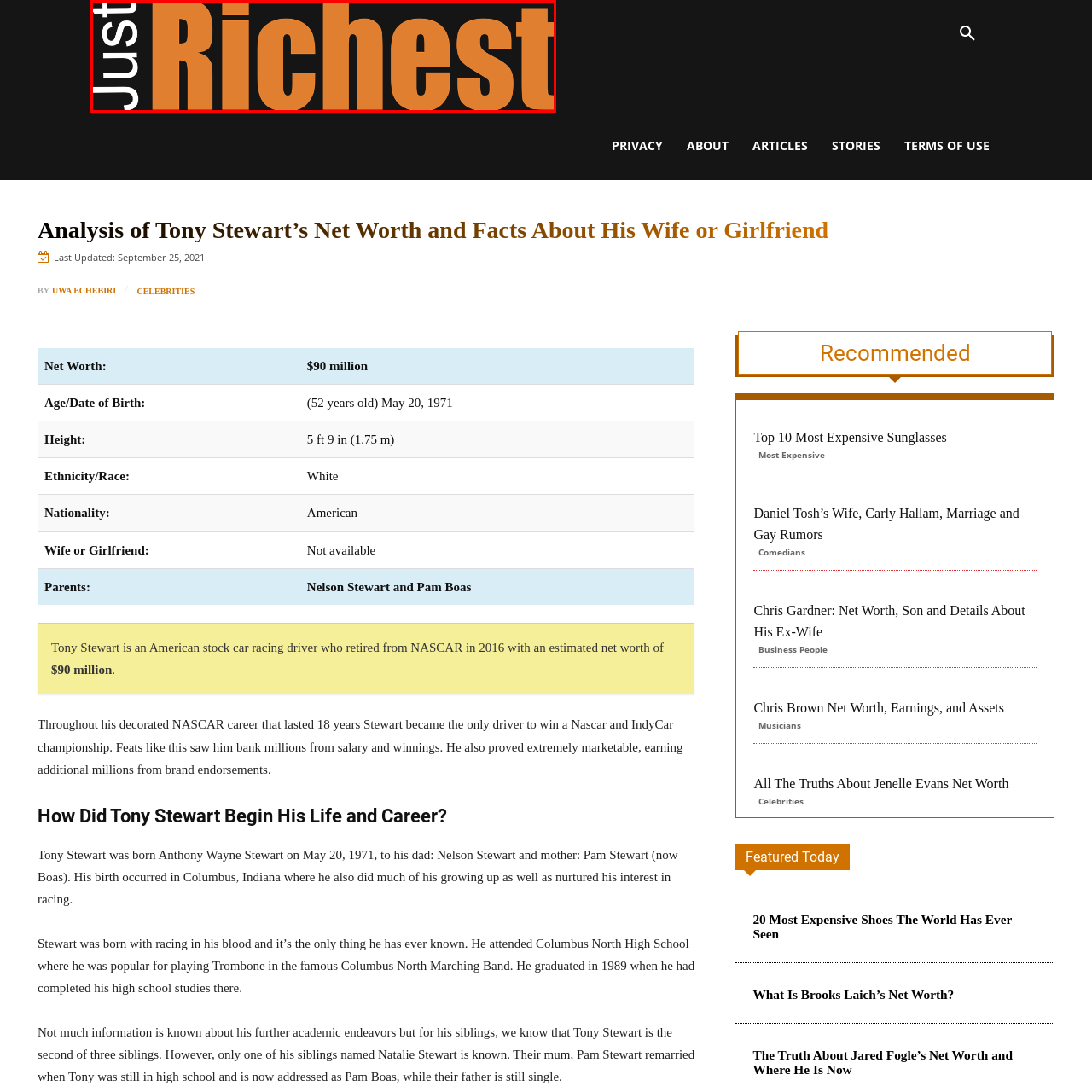Focus on the image confined within the red boundary and provide a single word or phrase in response to the question:
What is the color of the word 'Richest' in the logo?

Orange